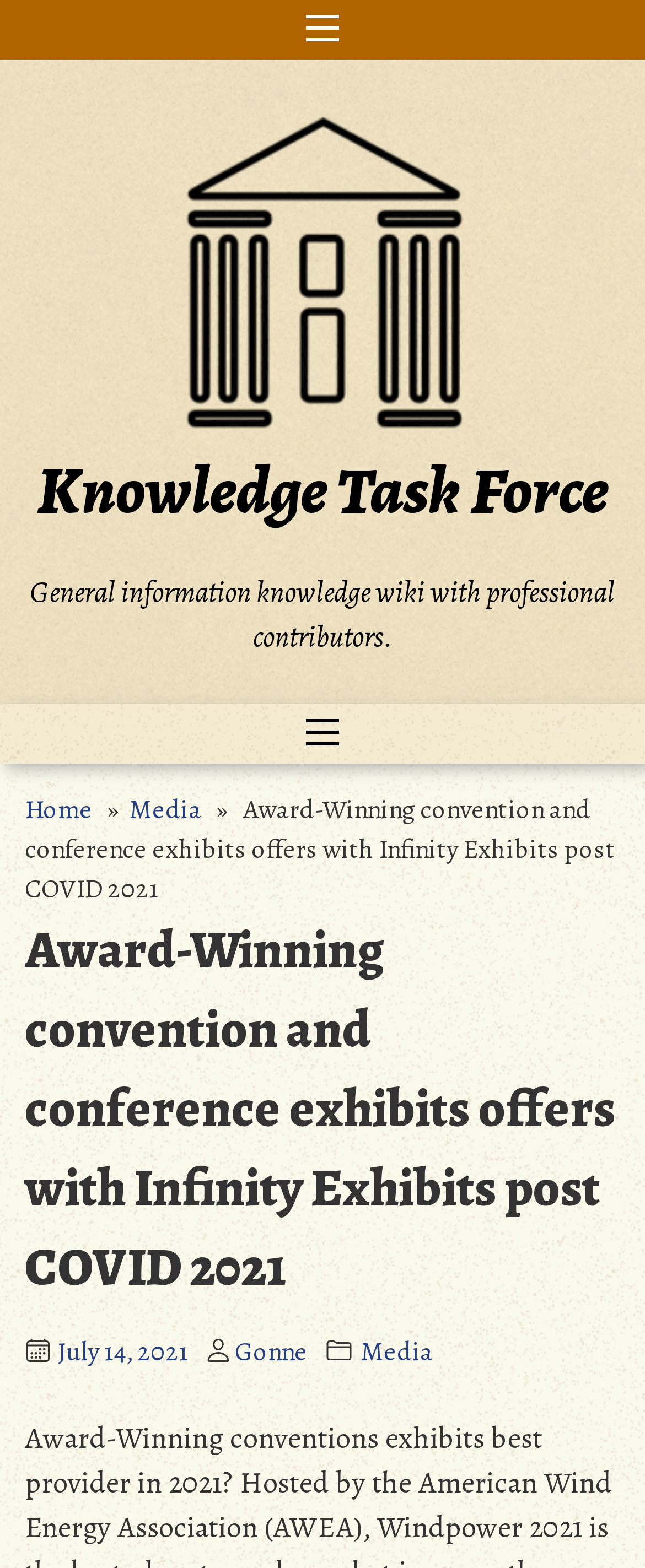What is the organization hosting the conference?
Provide a detailed and well-explained answer to the question.

I found the answer by using my understanding of the webpage and noticing that the webpage is about a conference related to wind energy, and the American Wind Energy Association (AWEA) is a well-known organization in this field, so it is likely the organization hosting the conference.